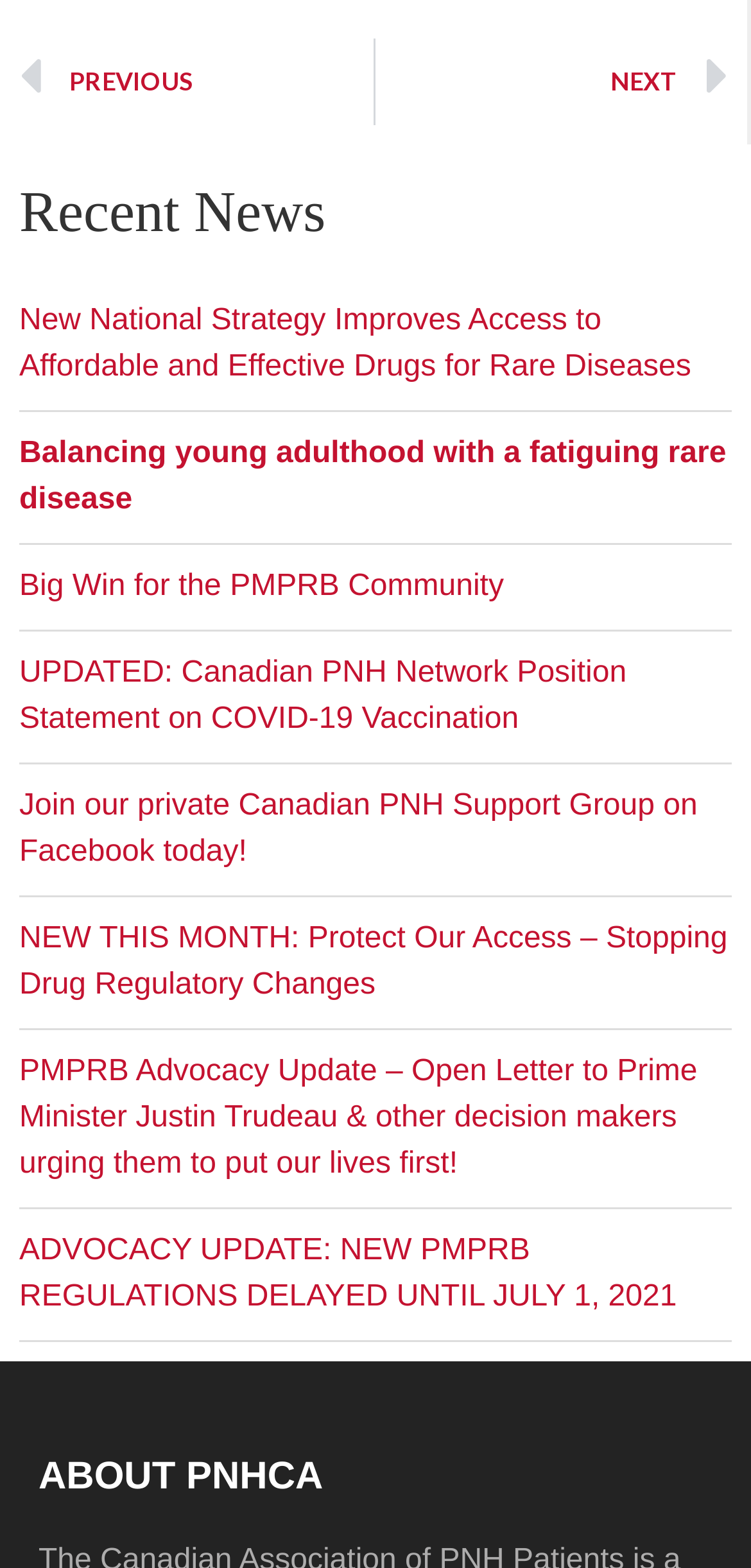What is the last news link about? Examine the screenshot and reply using just one word or a brief phrase.

PMPRB REGULATIONS DELAYED UNTIL JULY 1, 2021